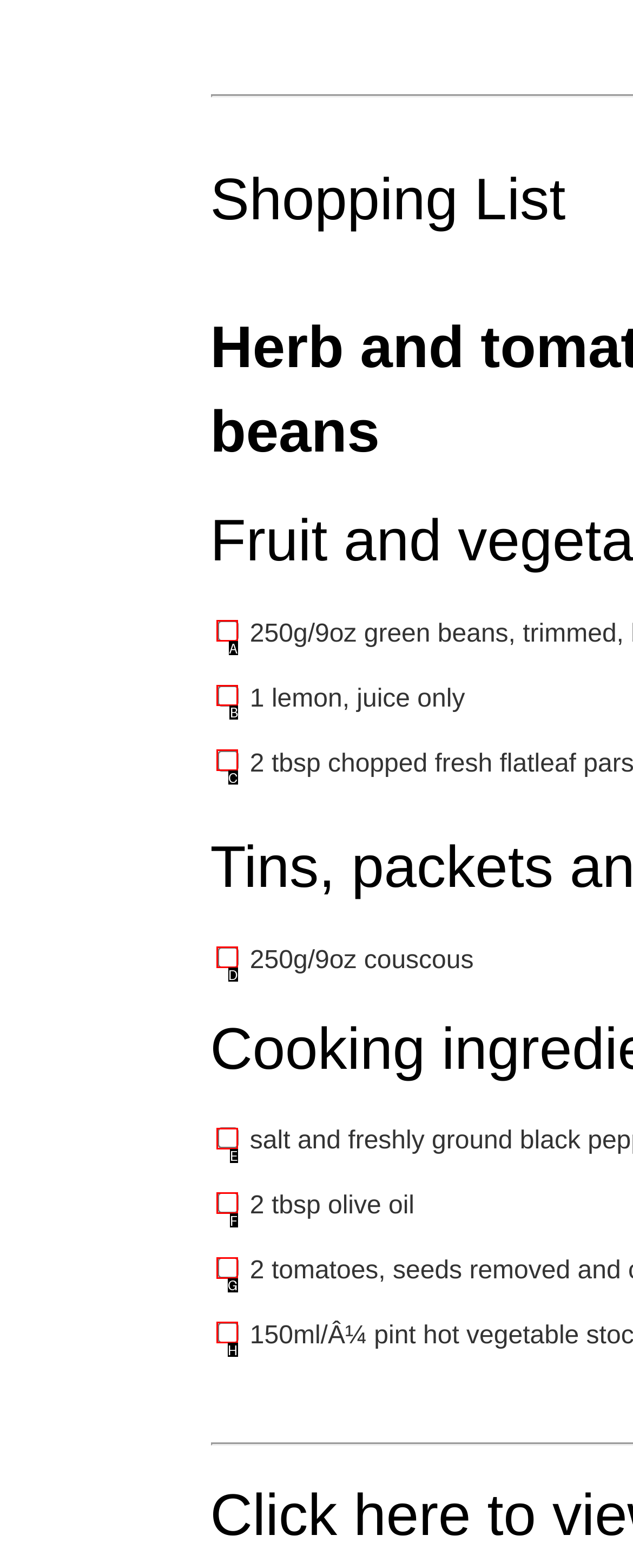Pick the option that should be clicked to perform the following task: Choose 1 lemon, juice only
Answer with the letter of the selected option from the available choices.

B